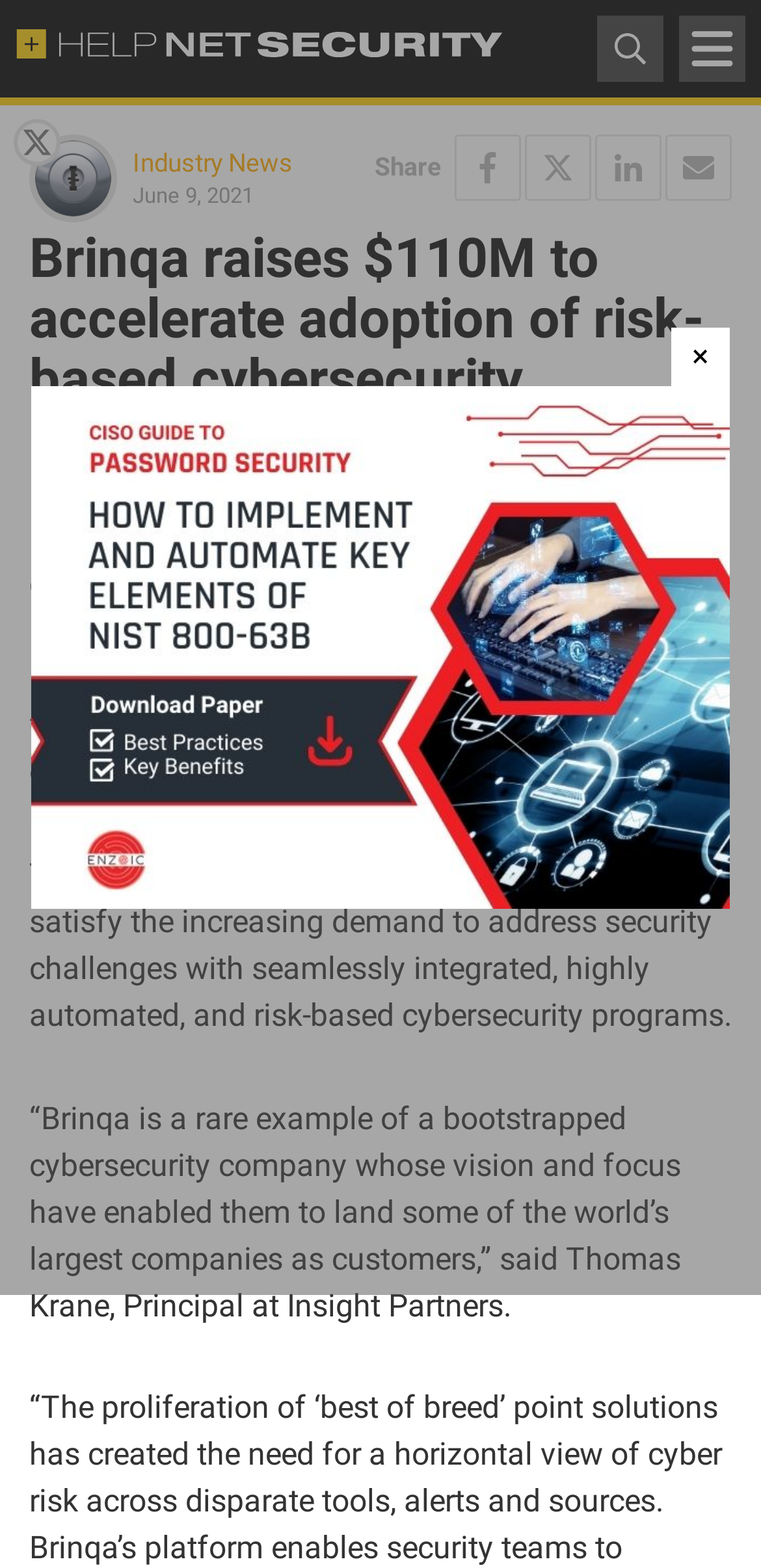Please specify the coordinates of the bounding box for the element that should be clicked to carry out this instruction: "Visit Brinqa's website". The coordinates must be four float numbers between 0 and 1, formatted as [left, top, right, bottom].

[0.038, 0.301, 0.156, 0.325]